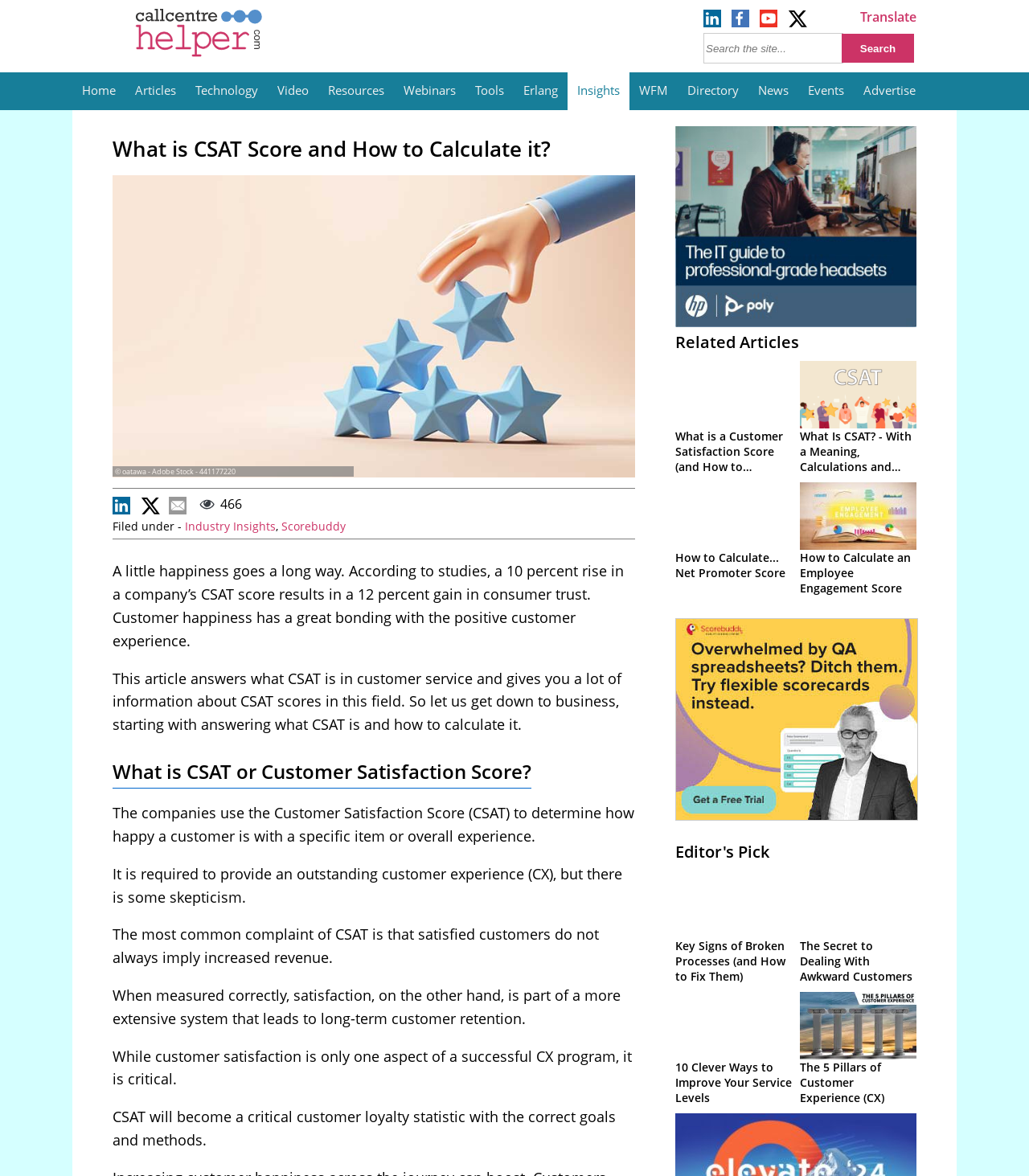Create a full and detailed caption for the entire webpage.

This webpage is about customer satisfaction score (CSAT) and how to calculate it. At the top, there is a heading "What is CSAT Score and How to Calculate it?" followed by a link and an image. Below the heading, there are several buttons for navigation, including "Home", "Articles", "Technology", "Video", "Resources", "Webinars", "Tools", "Erlang", "Insights", "WFM", "Directory", "News", "Events", and "Advertise".

On the left side, there is a search bar with a button labeled "Search" and a link to translate the page. Above the search bar, there are three links with icons, which are likely social media links.

The main content of the page starts with a heading "What is CSAT Score and How to Calculate it?" followed by an image related to rating concepts. Below the image, there is a paragraph of text that explains the importance of customer happiness and its relation to CSAT score. The text also mentions that the article will provide information about CSAT scores in the customer service field.

The article is divided into sections, each with a heading. The first section explains what CSAT is and how to calculate it. The text explains that CSAT is used to determine how happy a customer is with a specific item or overall experience. There are several paragraphs of text that discuss the importance of customer satisfaction and its relation to revenue and customer retention.

On the right side of the page, there are several links to related articles, including "Customer Satisfaction Score CSAT", "What is a Customer Satisfaction Score (and How to Calculate CSAT)", and "How to Calculate... Net Promoter Score". There are also images accompanying some of these links.

At the bottom of the page, there is a link to "Editor's Pick" and an image of a yellow box with a heading "Scorebuddy overwhelmed by QA spreadsheets".